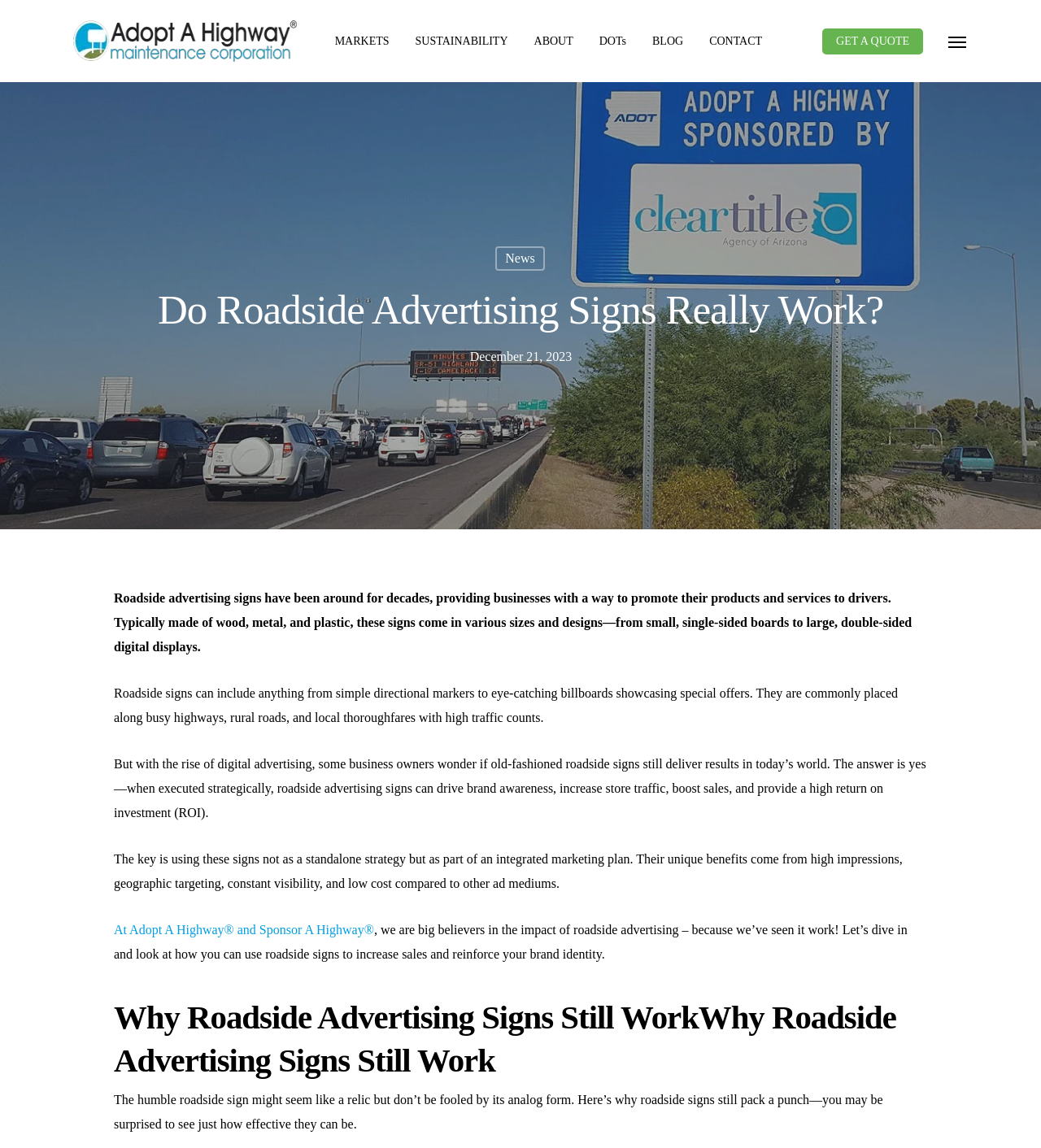Predict the bounding box coordinates of the area that should be clicked to accomplish the following instruction: "Enter your email". The bounding box coordinates should consist of four float numbers between 0 and 1, i.e., [left, top, right, bottom].

None